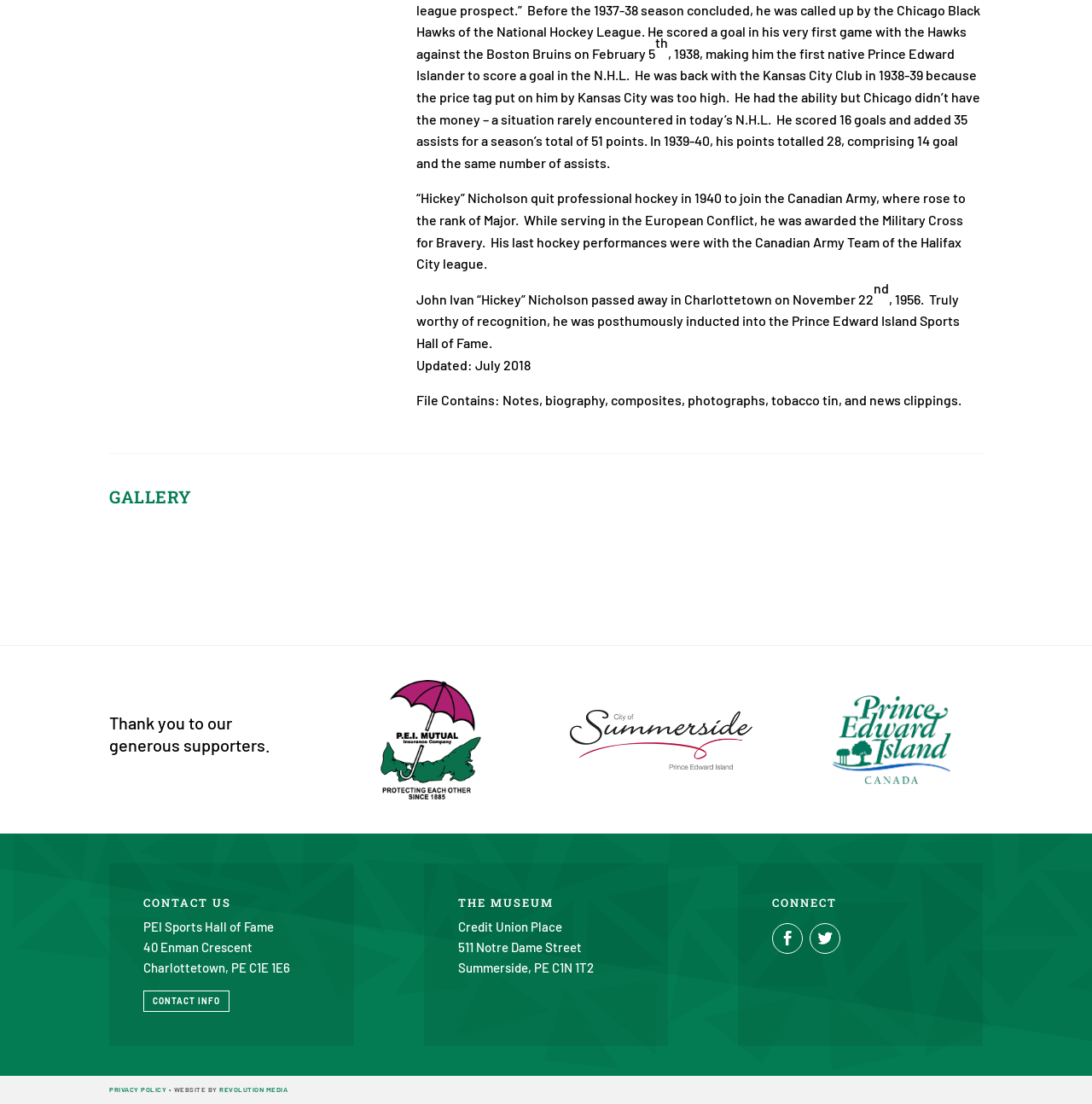What was Hickey Nicholson's military rank?
Look at the screenshot and give a one-word or phrase answer.

Major